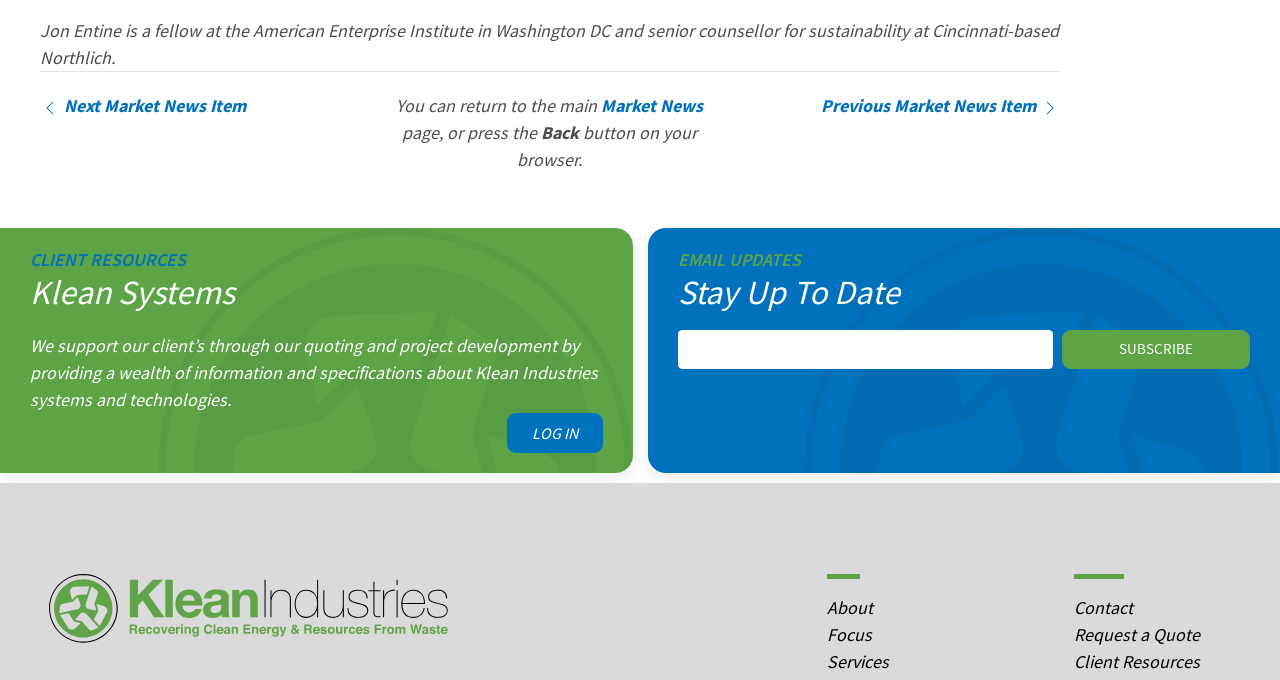Provide your answer to the question using just one word or phrase: How many navigation links are in the bottom section?

6